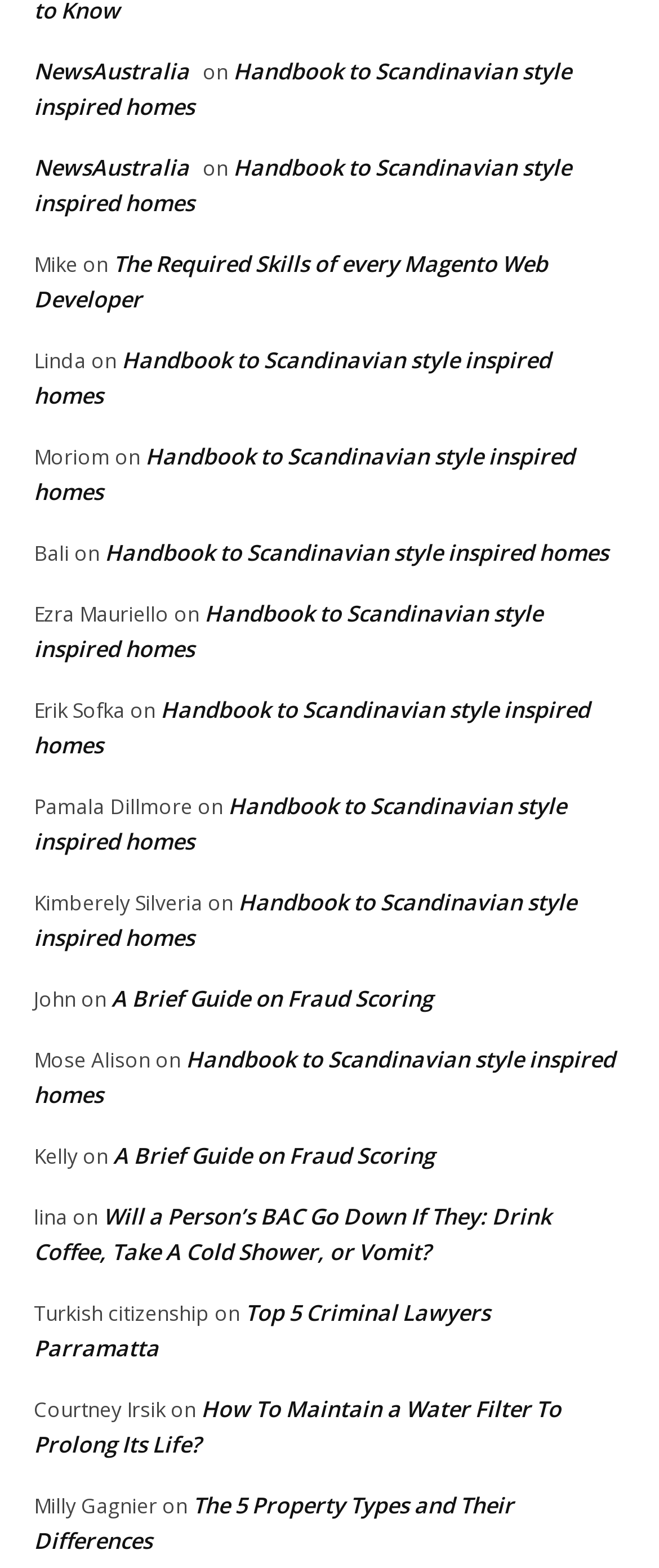What is the text next to 'Mike'?
Provide a one-word or short-phrase answer based on the image.

on